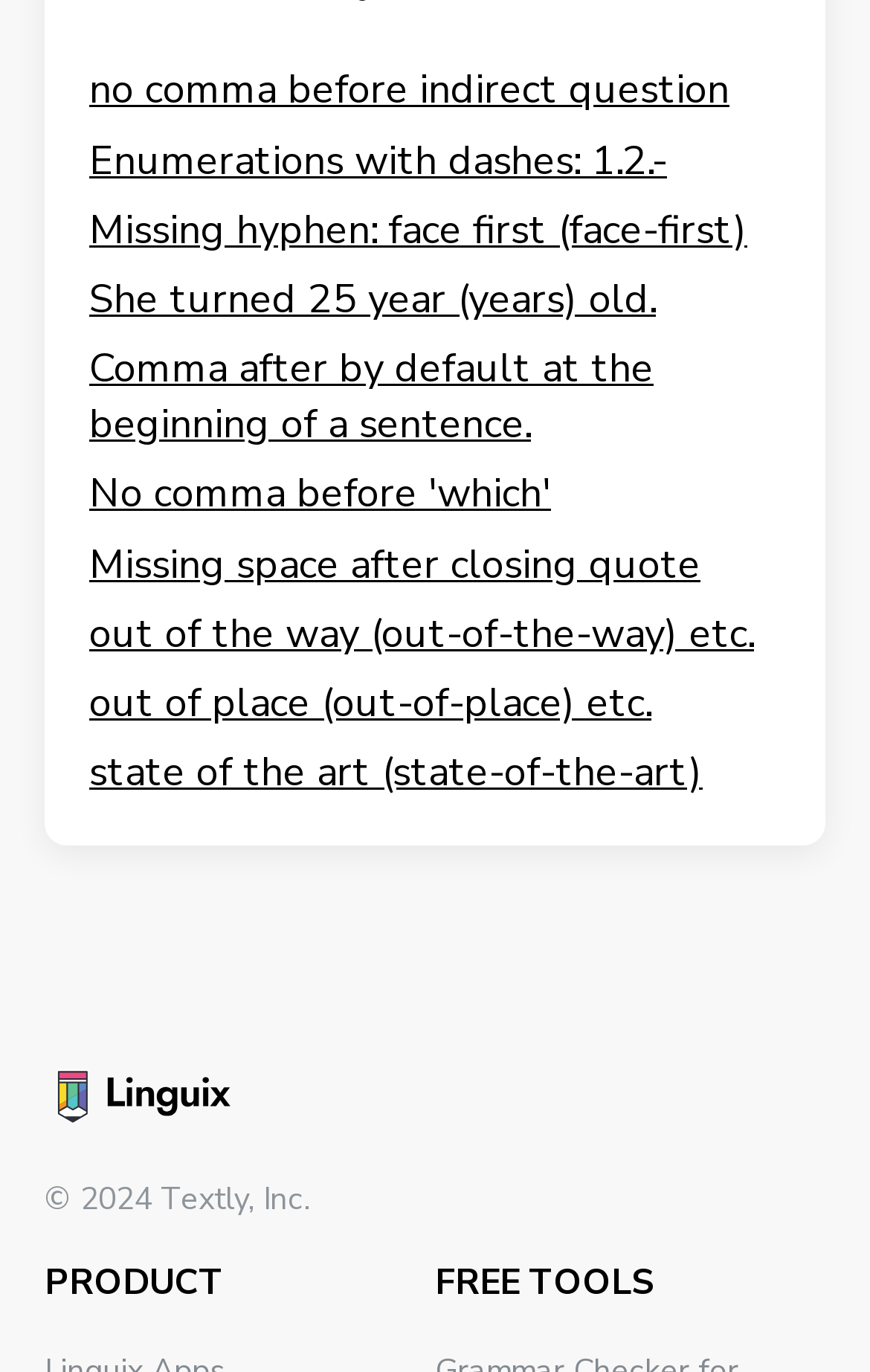Based on the element description Missing space after closing quote, identify the bounding box of the UI element in the given webpage screenshot. The coordinates should be in the format (top-left x, top-left y, bottom-right x, bottom-right y) and must be between 0 and 1.

[0.103, 0.391, 0.897, 0.432]